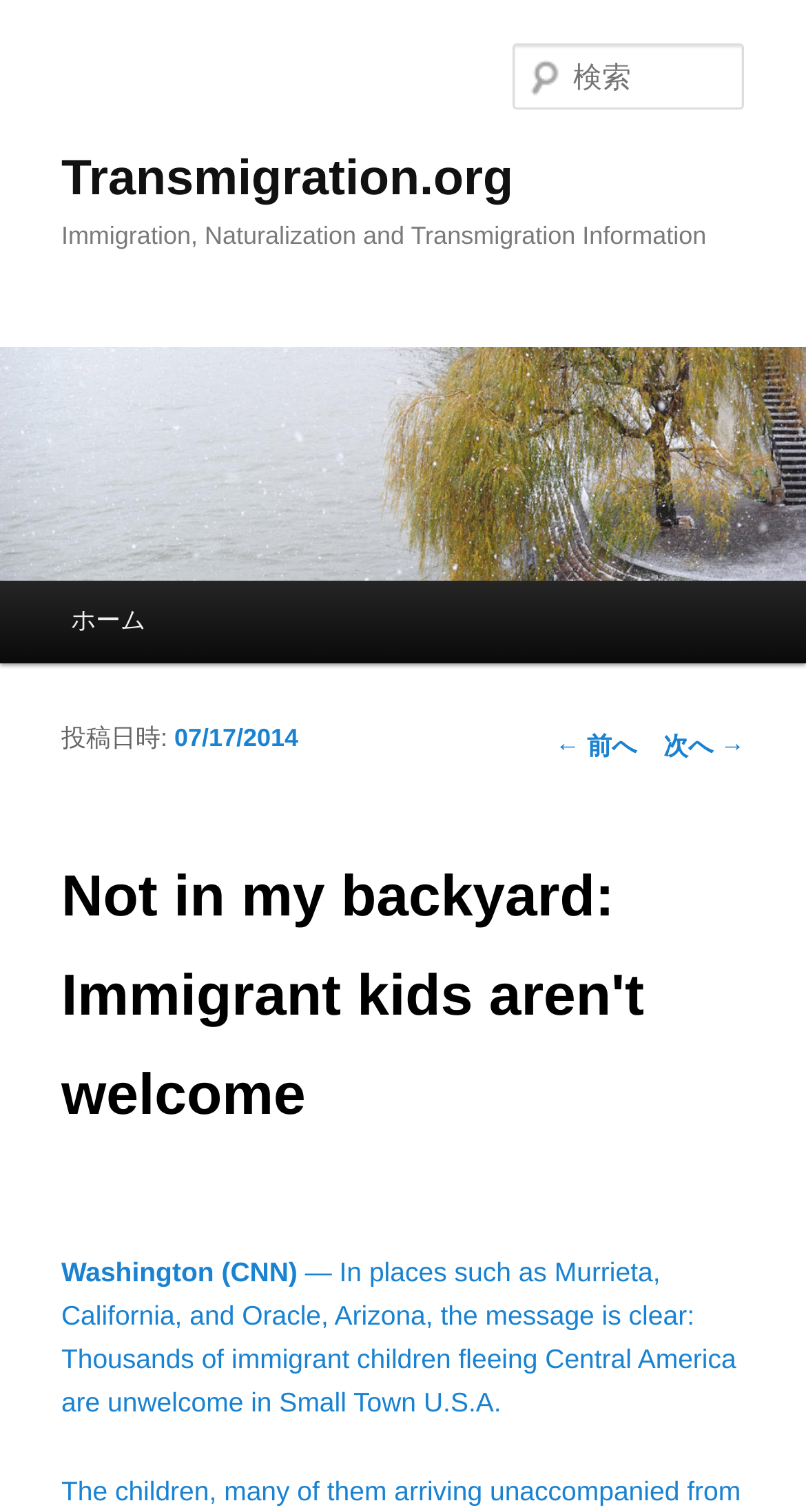Locate the bounding box coordinates of the clickable part needed for the task: "view previous posts".

[0.689, 0.484, 0.79, 0.503]